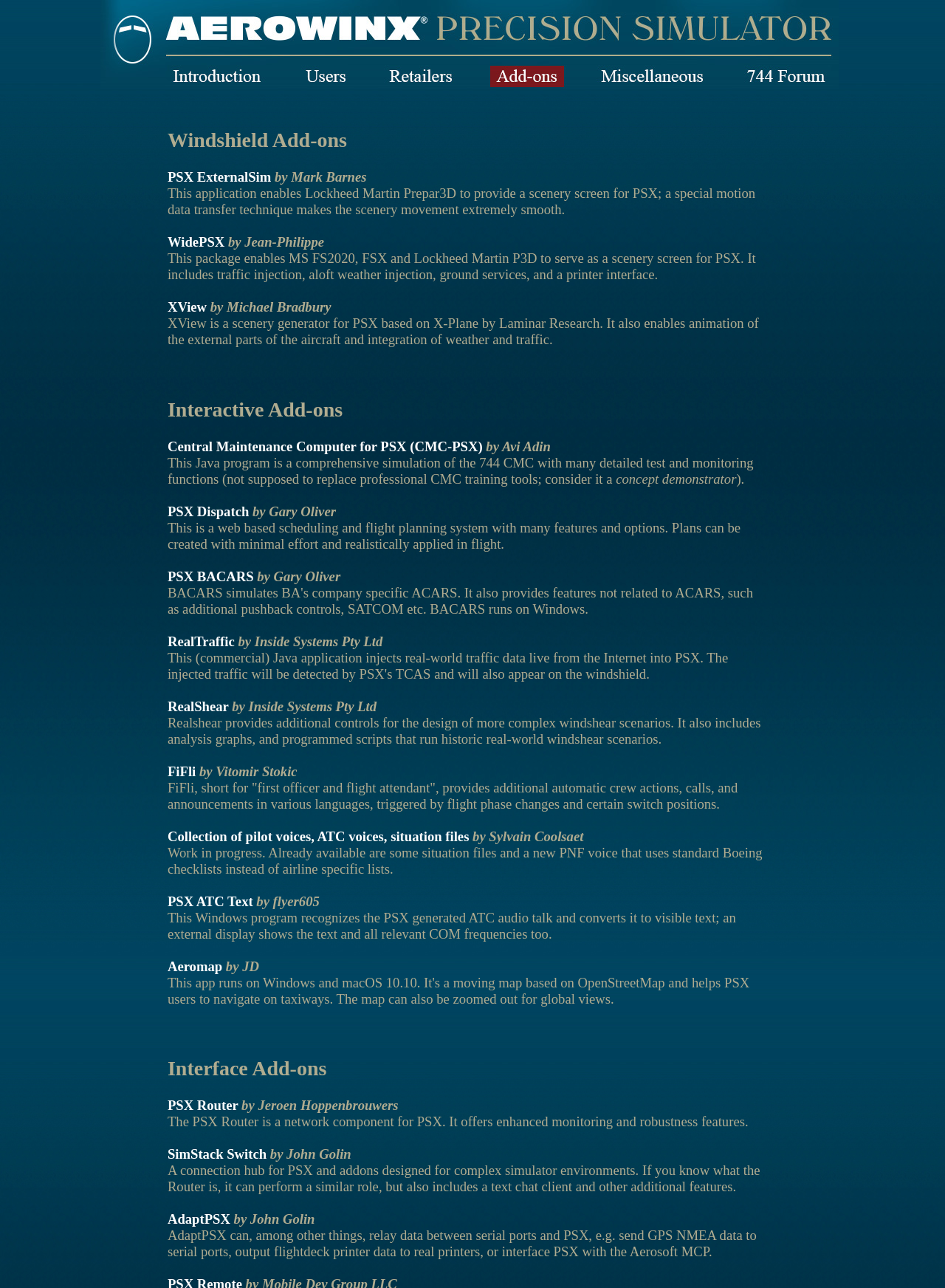Determine the bounding box for the UI element described here: "PSX Router".

[0.177, 0.852, 0.252, 0.864]